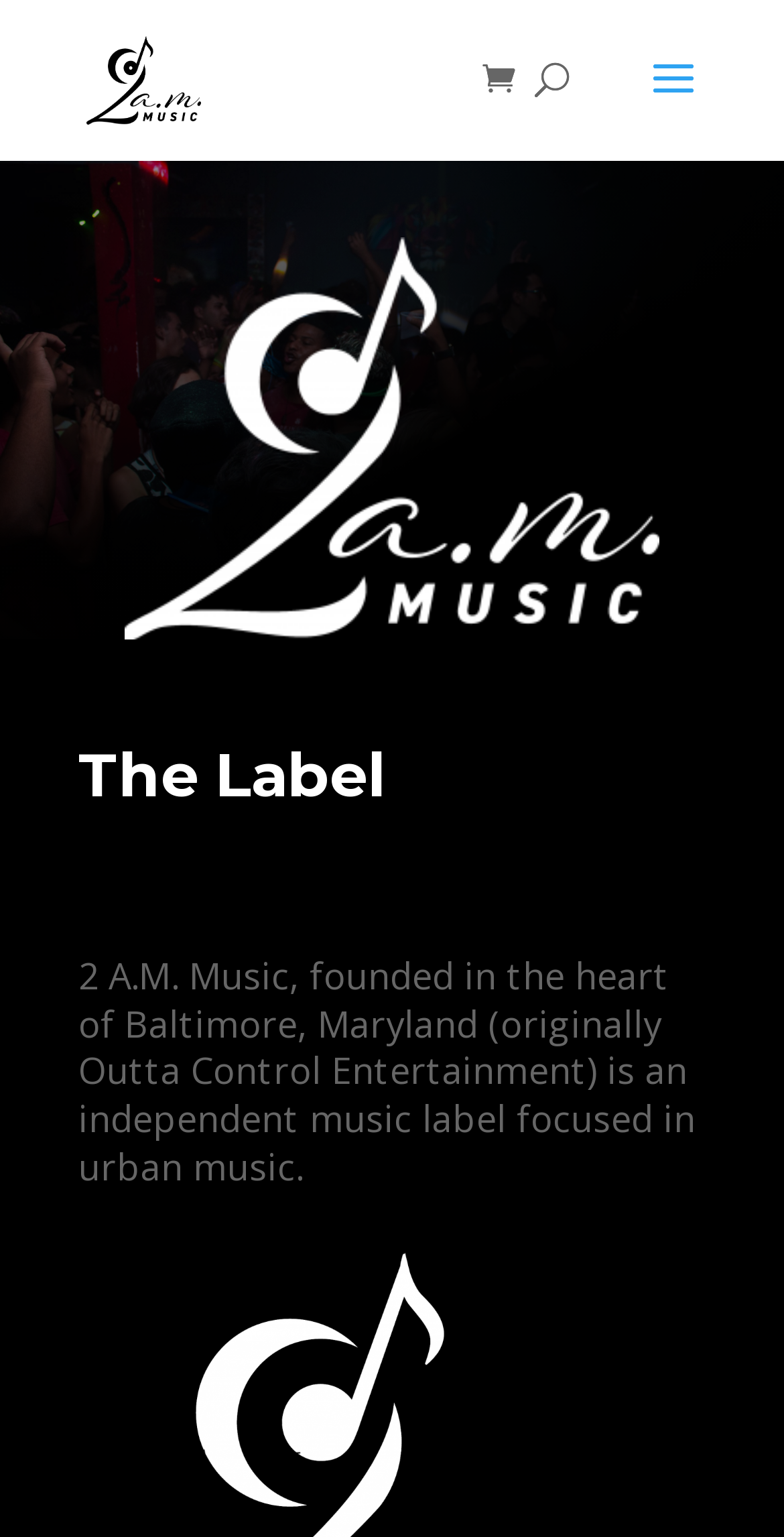Is there a search function on the webpage?
Examine the screenshot and reply with a single word or phrase.

Yes